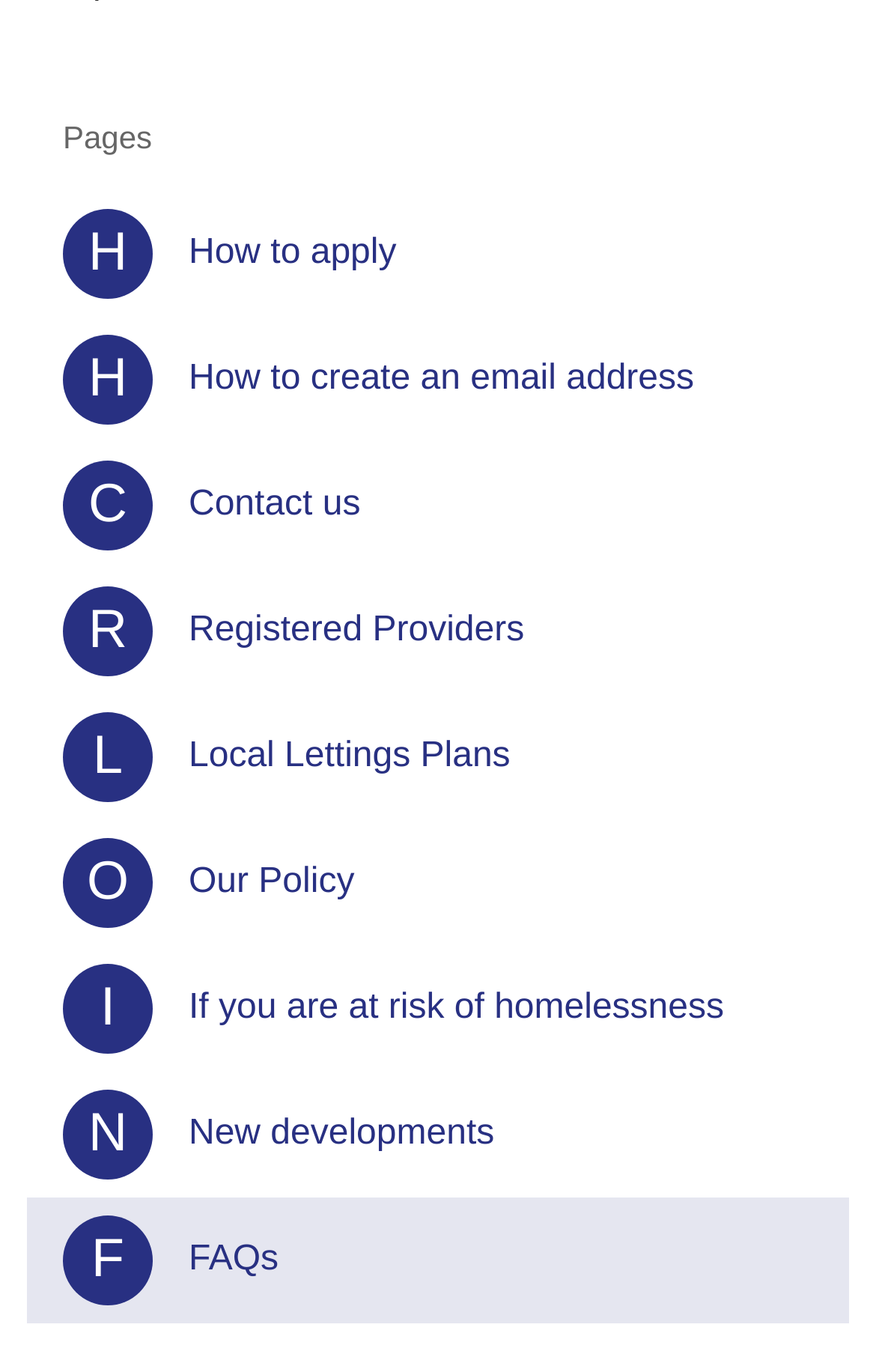Please locate the clickable area by providing the bounding box coordinates to follow this instruction: "Click on 'Can I track my phone using the IMEI number?'".

None